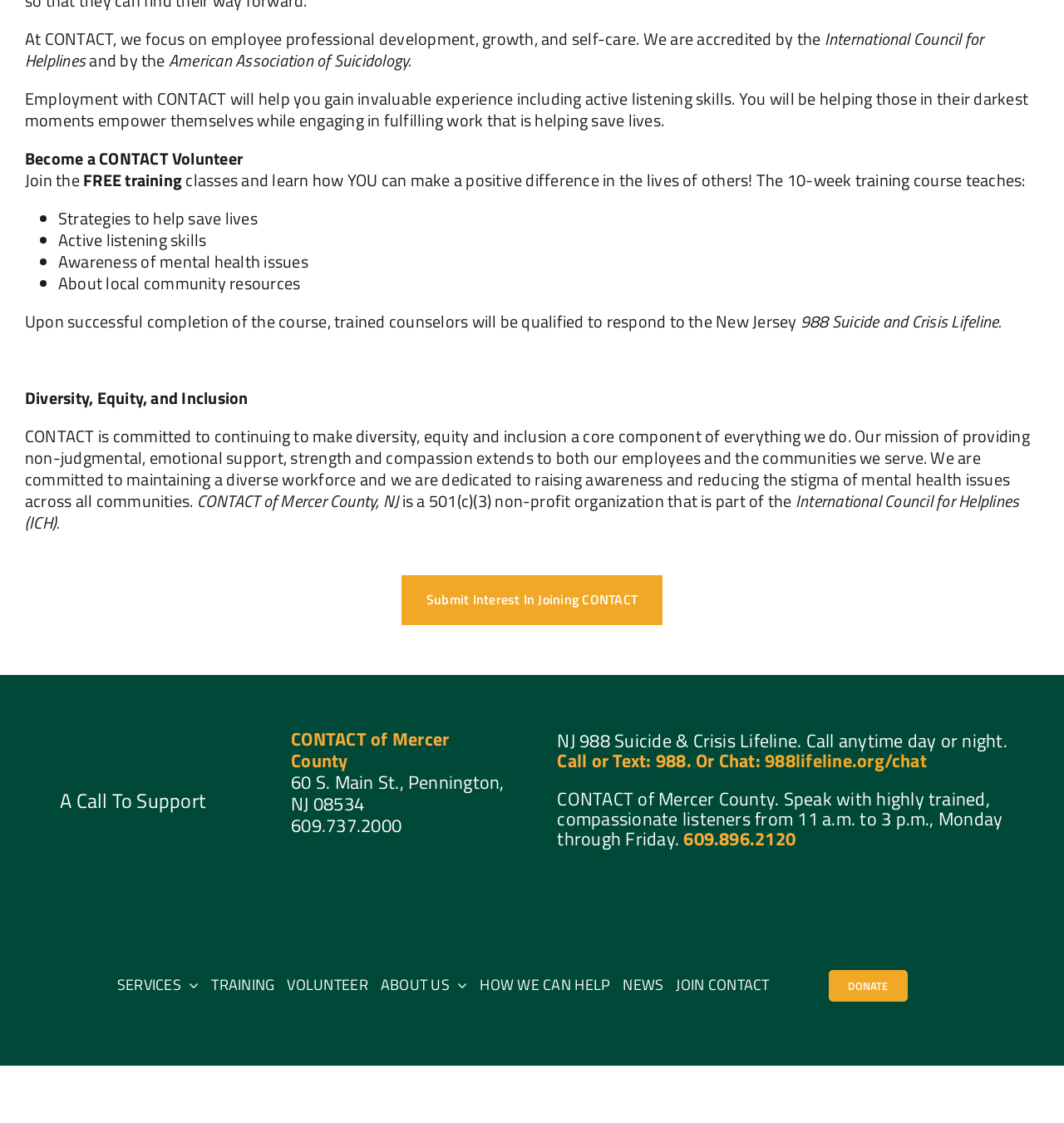Can you show the bounding box coordinates of the region to click on to complete the task described in the instruction: "Chat with 988lifeline.org"?

[0.719, 0.664, 0.871, 0.689]